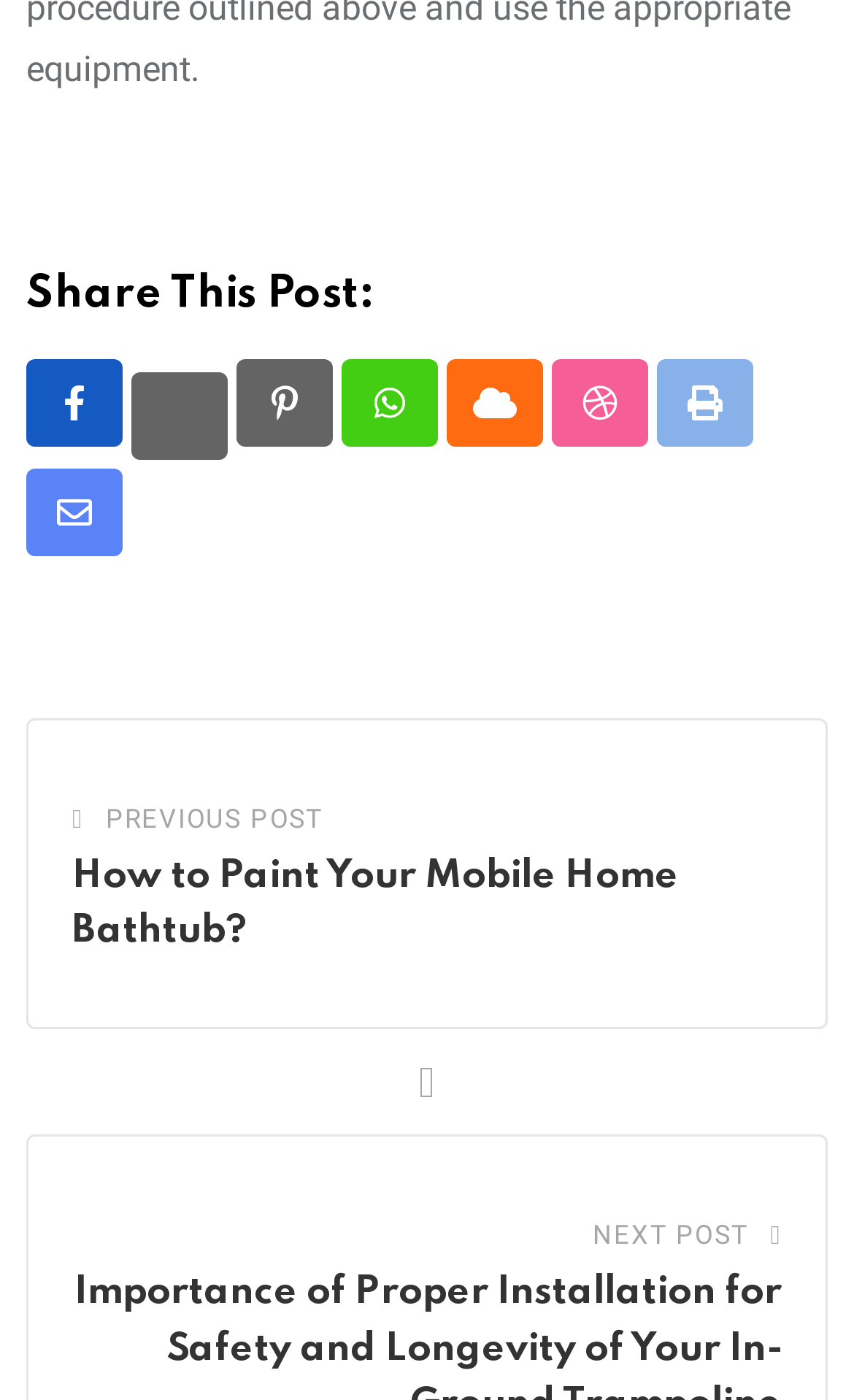Refer to the image and offer a detailed explanation in response to the question: How can you share this post via email?

The presence of a link with the text 'Share via Email' suggests that the user can share this post via email by clicking on that link.